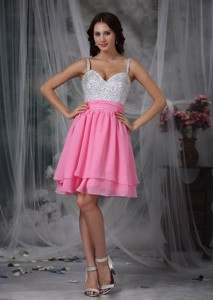What is the purpose of the dress collection?
Please respond to the question with a detailed and well-explained answer.

The caption states that the stunning outfit is part of a collection designed for teenagers seeking unique and beautiful prom dresses, implying that the purpose of the collection is to provide prom dresses for teenagers.